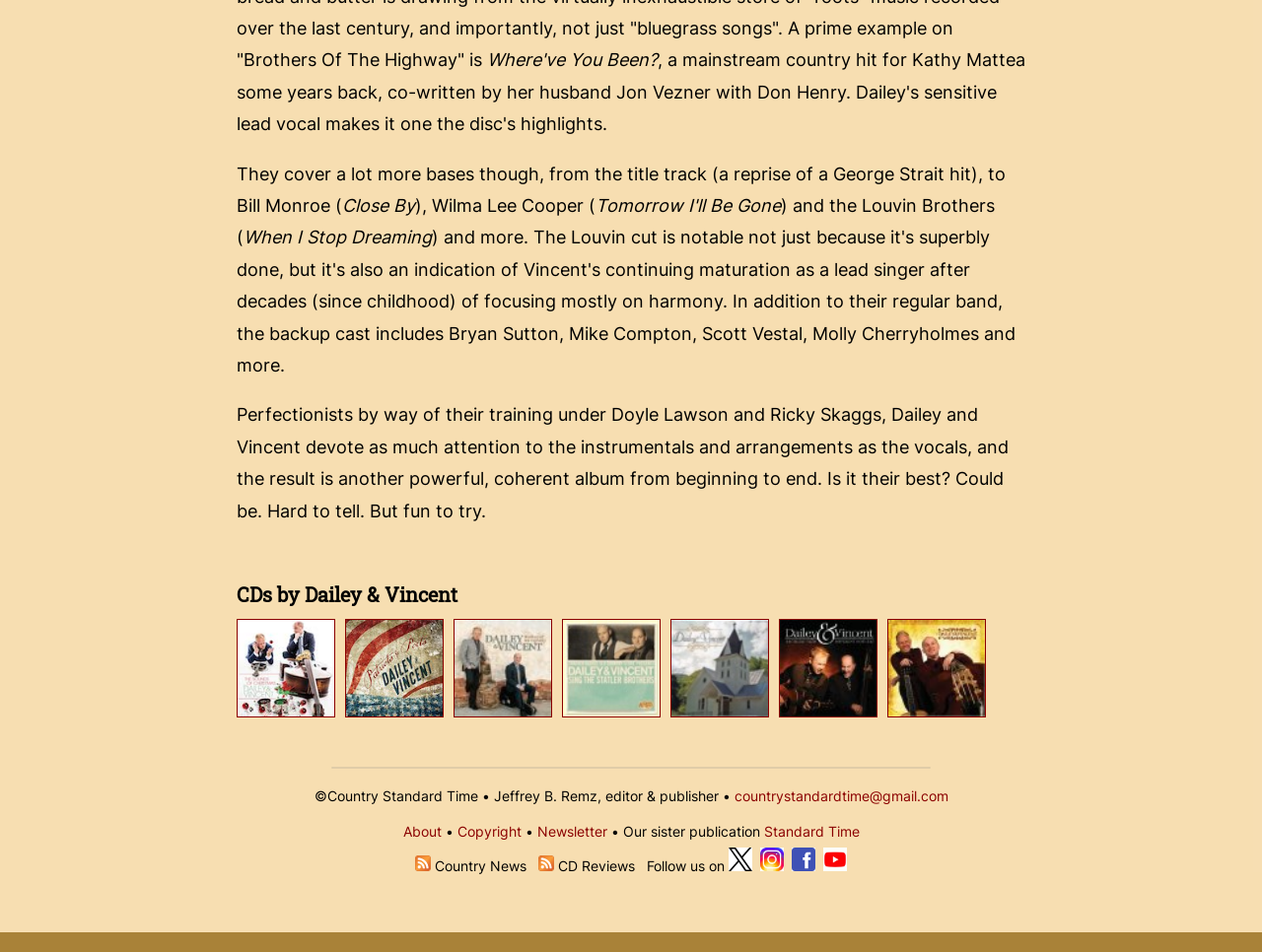Given the webpage screenshot and the description, determine the bounding box coordinates (top-left x, top-left y, bottom-right x, bottom-right y) that define the location of the UI element matching this description: Standard Time

[0.605, 0.864, 0.681, 0.882]